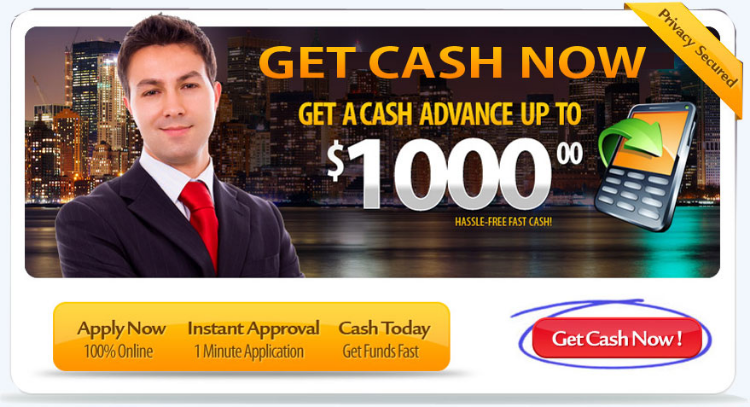Offer an in-depth caption that covers the entire scene depicted in the image.

The image prominently displays a promotional banner for financial services offering cash advances. At the top, large, bold text reads "GET CASH NOW," highlighting the urgency of the service. Below this, a statement enticingly announces "GET A CASH ADVANCE UP TO $1,000," designed to attract quick financial solutions. Accompanying this offer is the phrase "HASSLE-FREE FAST CASH!" indicating a smooth application process.

In the foreground, a well-dressed man in a suit, conveying professionalism and trust, is seen with a confident expression. Behind him, a vibrant cityscape at dusk adds a modern and dynamic backdrop, suggesting opportunities and the fast-paced nature of urban life. The lower section of the banner features clear call-to-action buttons, such as "Apply Now," "Instant Approval," and "Cash Today," encouraging immediate engagement. A prominent "Get Cash Now!" button stands out, emphasizing the straightforward process aimed at helping individuals secure funds quickly and efficiently. The overall aesthetic combines a sense of urgency with professionalism, appealing to potential customers in need of immediate financial assistance.